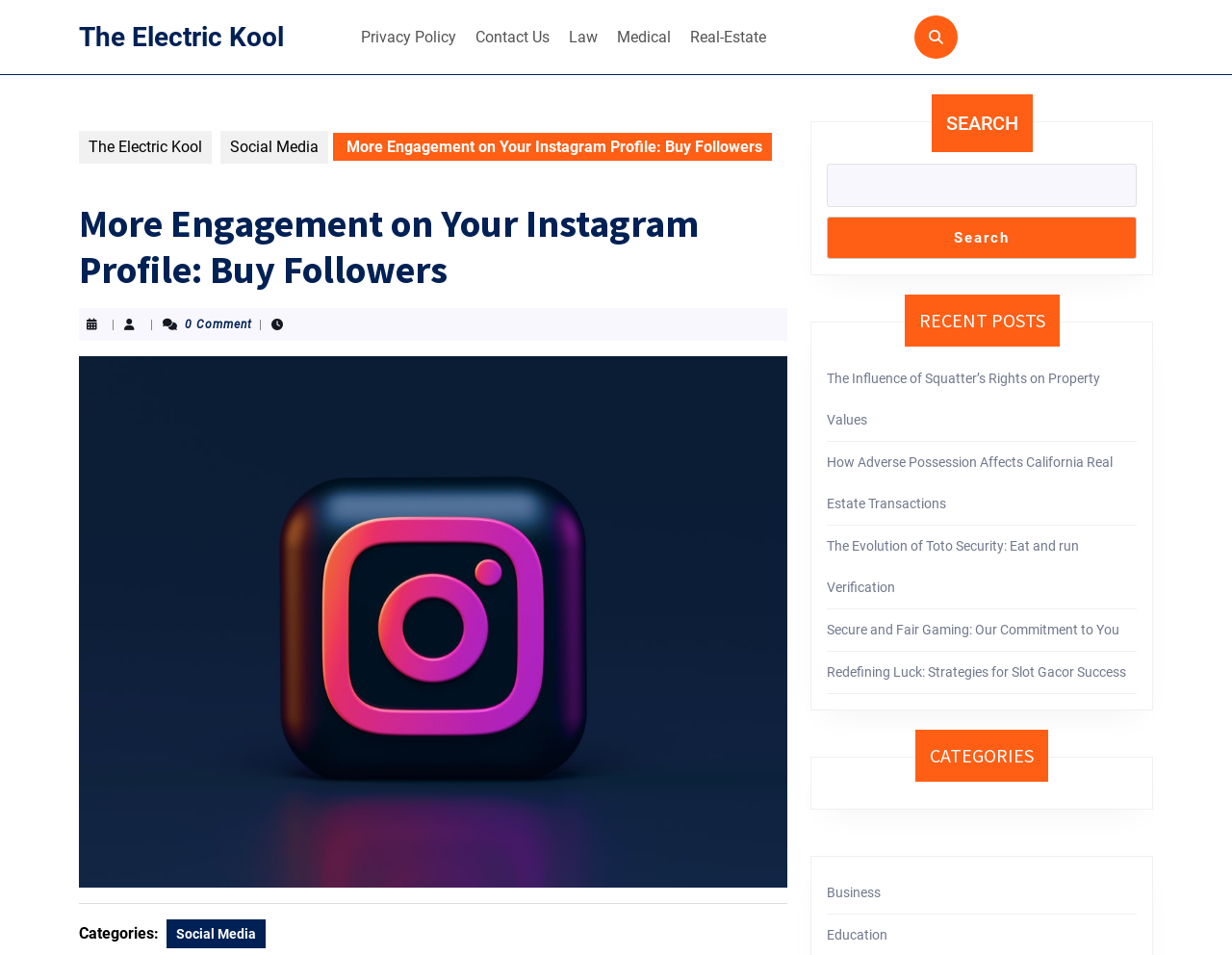Provide a one-word or brief phrase answer to the question:
What is the category of the post with the title 'The Influence of Squatter’s Rights on Property Values'?

Real-Estate